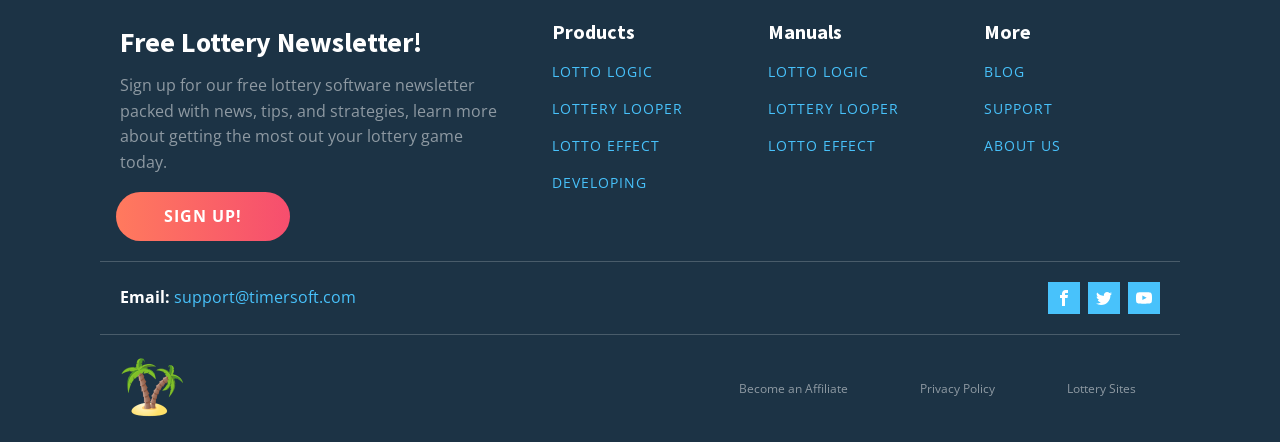Determine the bounding box coordinates of the region I should click to achieve the following instruction: "Learn more about LOTTO LOGIC". Ensure the bounding box coordinates are four float numbers between 0 and 1, i.e., [left, top, right, bottom].

[0.431, 0.146, 0.51, 0.184]